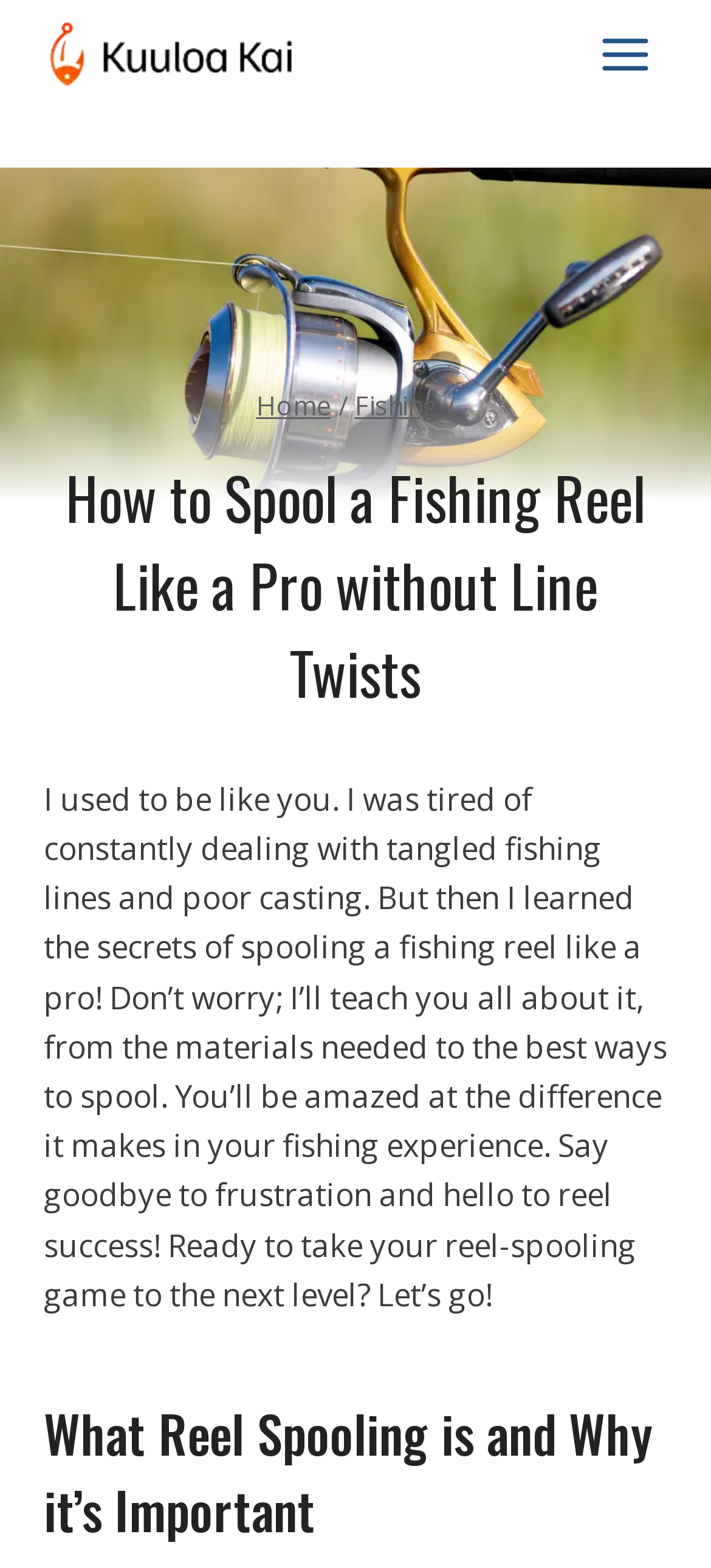Identify and provide the text of the main header on the webpage.

How to Spool a Fishing Reel Like a Pro without Line Twists